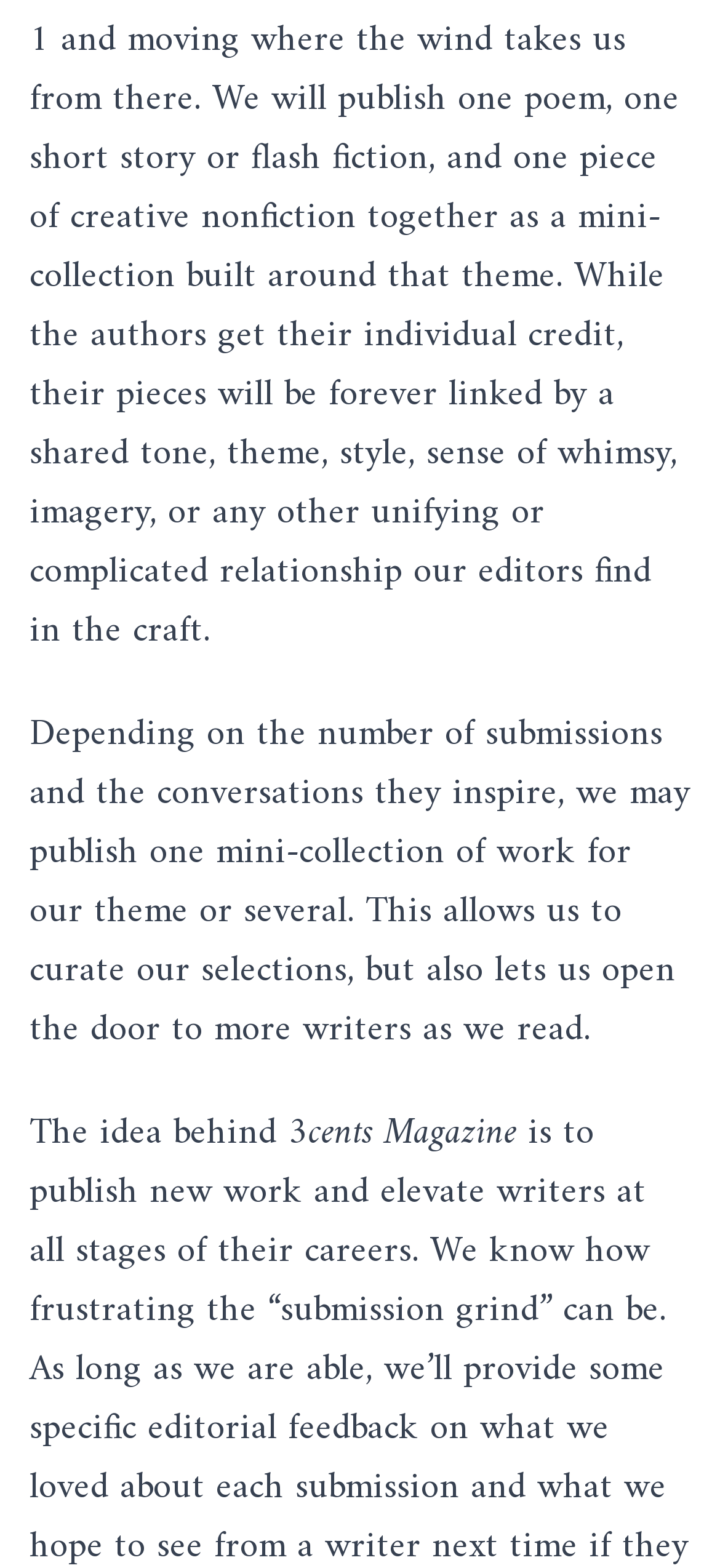What social media platform is linked to?
Refer to the screenshot and answer in one word or phrase.

Twitter